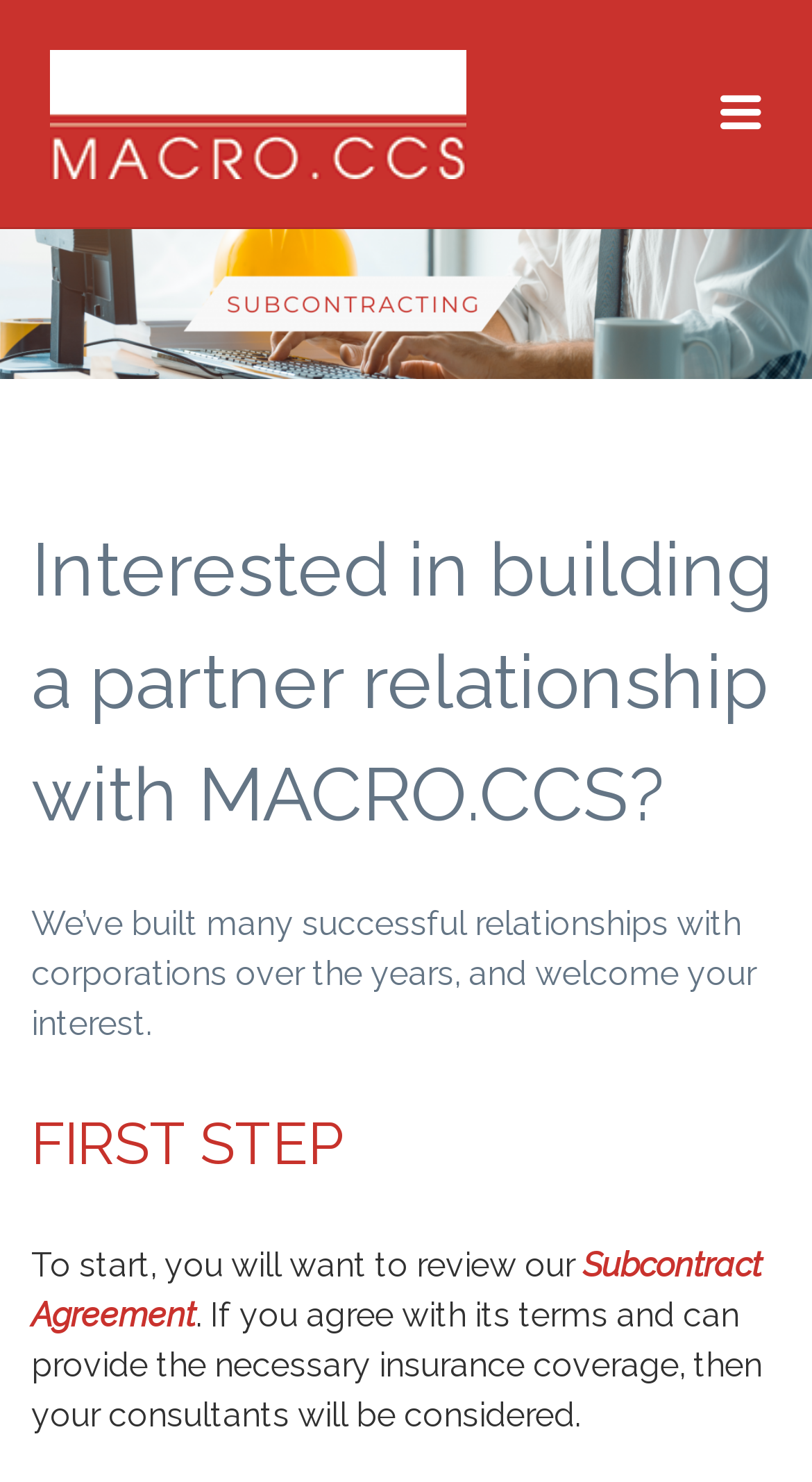Provide your answer in a single word or phrase: 
What is the first step to build a partner relationship?

Review Subcontract Agreement